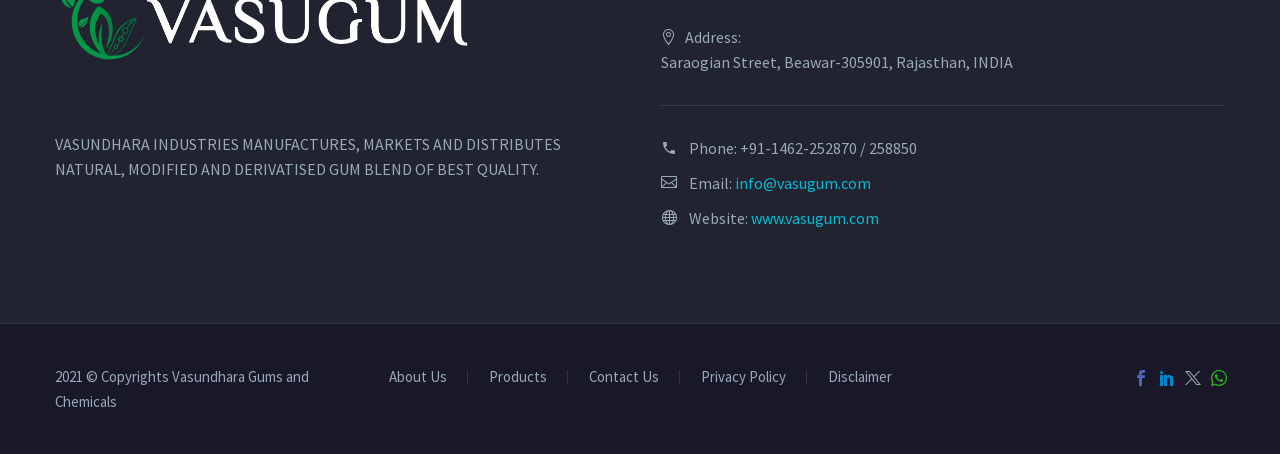Using the element description: "+91-1462-252870 / 258850", determine the bounding box coordinates for the specified UI element. The coordinates should be four float numbers between 0 and 1, [left, top, right, bottom].

[0.578, 0.303, 0.716, 0.347]